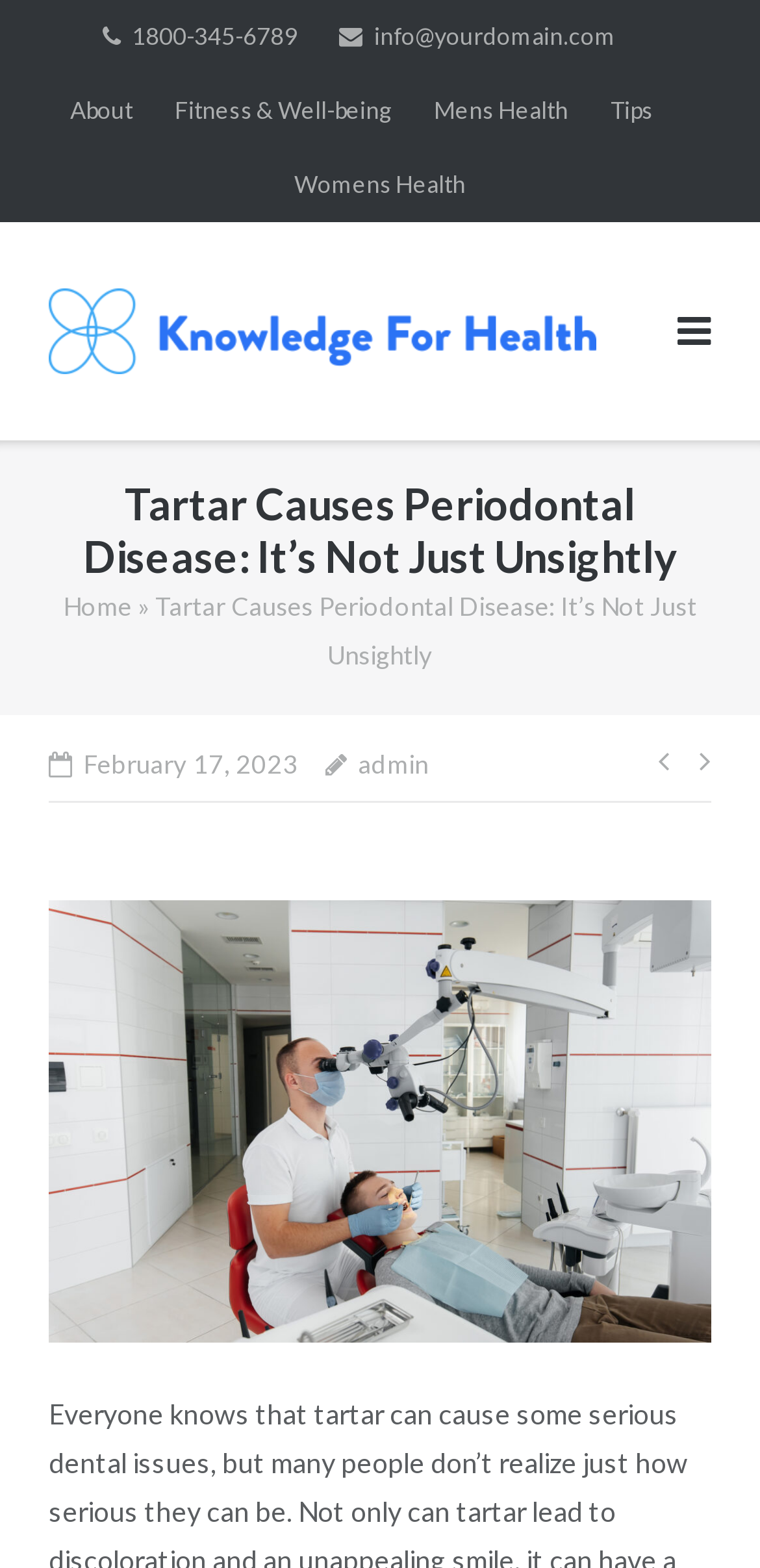What is the date of the latest article?
Please give a detailed and thorough answer to the question, covering all relevant points.

I found the date of the latest article by looking at the section below the main heading, where there is a time element with the date February 17, 2023.